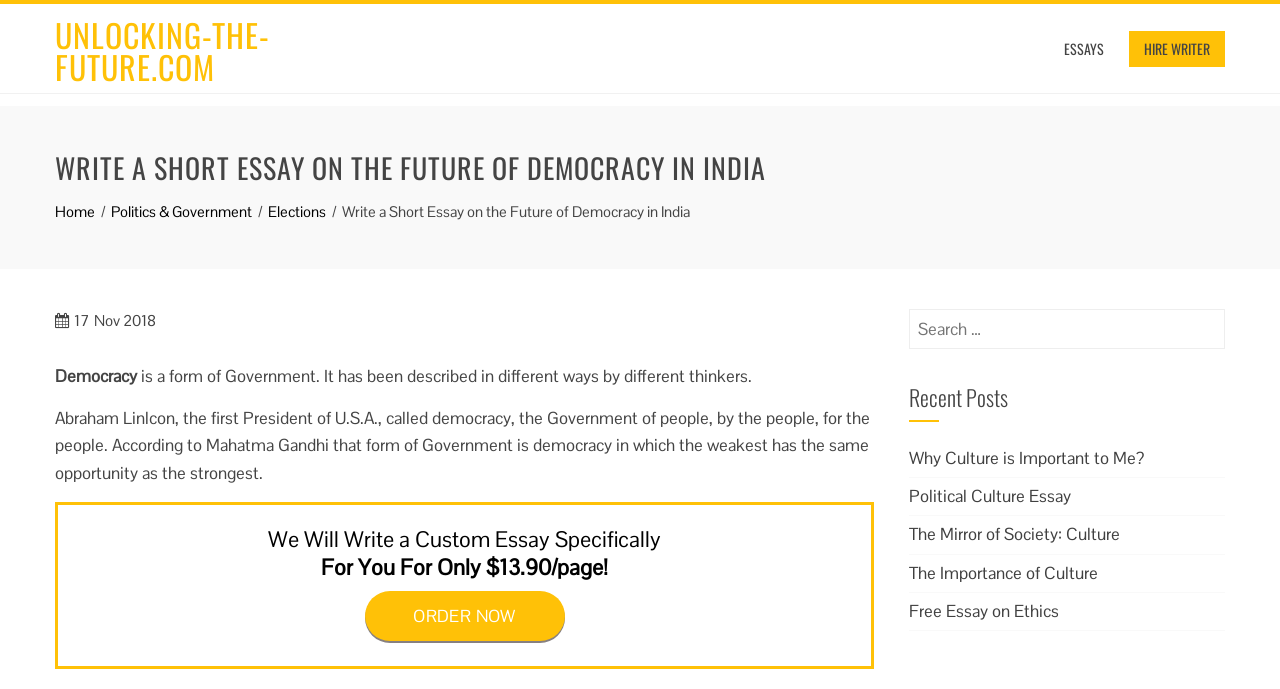Please extract the title of the webpage.

WRITE A SHORT ESSAY ON THE FUTURE OF DEMOCRACY IN INDIA